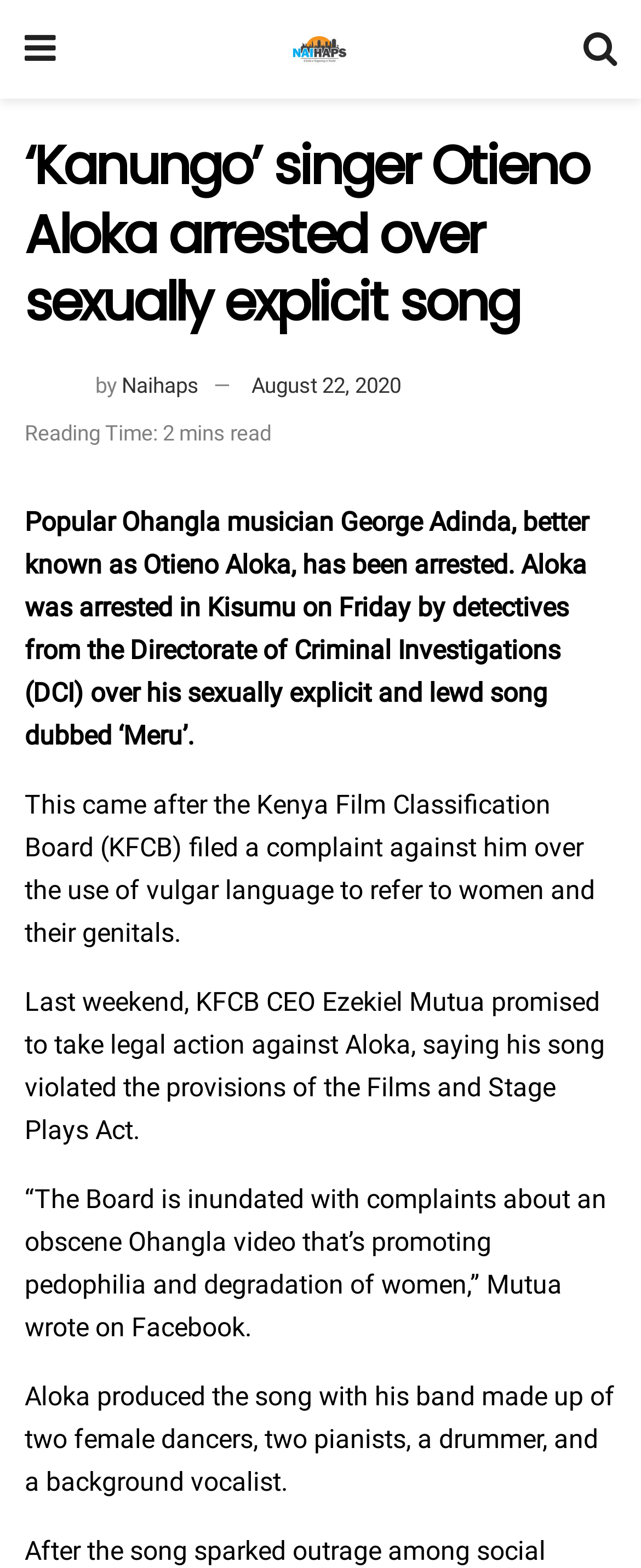Identify the bounding box of the HTML element described as: "alt="Naihaps"".

[0.426, 0.01, 0.571, 0.052]